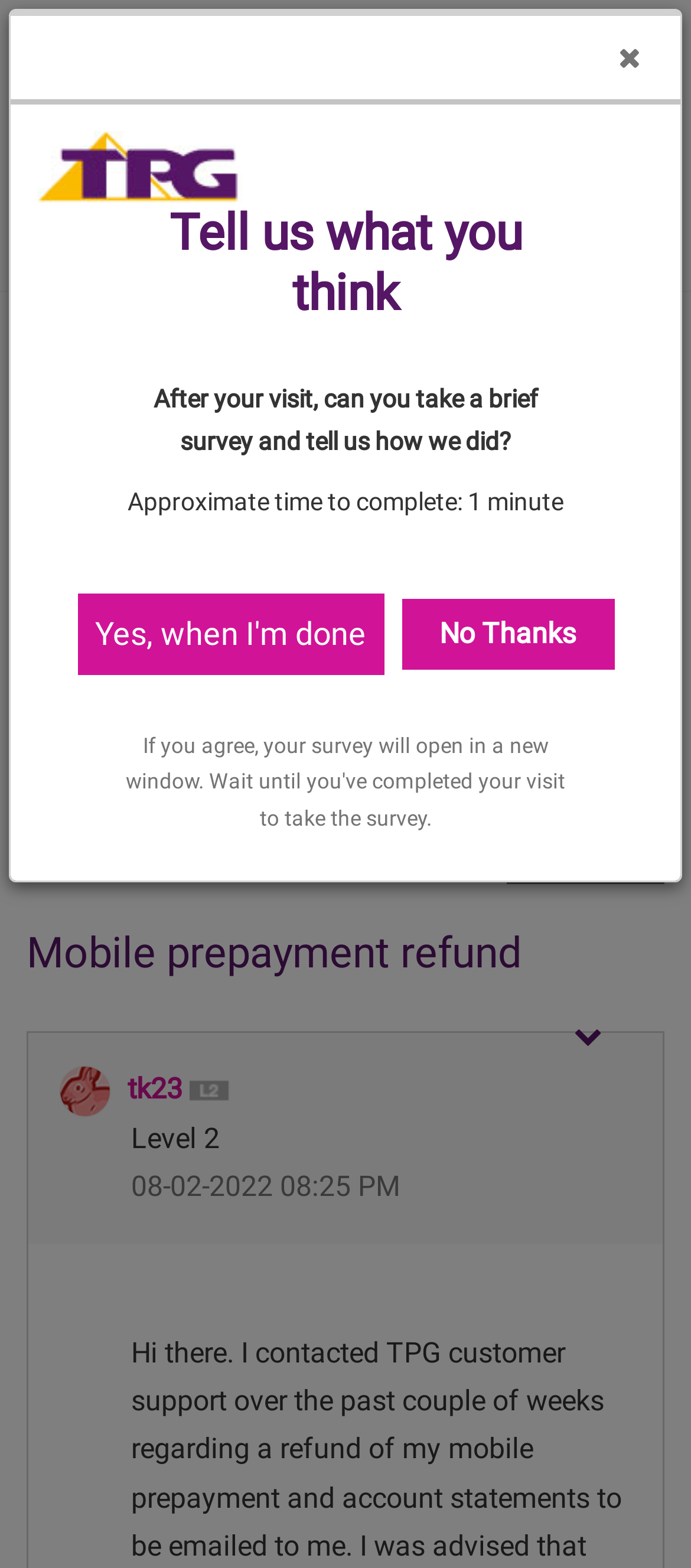Please identify the bounding box coordinates of the element that needs to be clicked to execute the following command: "Go to HOME page". Provide the bounding box using four float numbers between 0 and 1, formatted as [left, top, right, bottom].

None